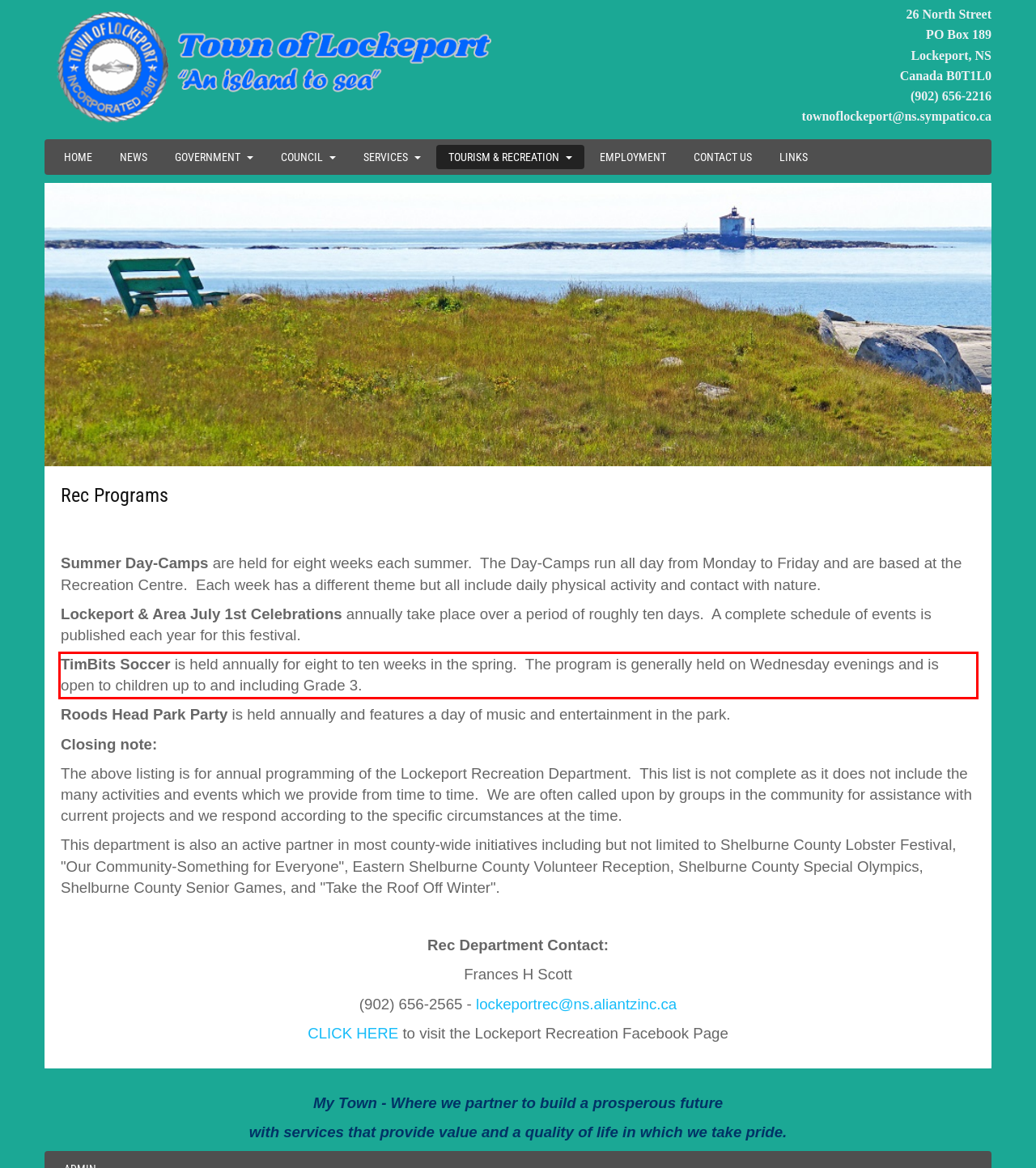Examine the webpage screenshot and use OCR to recognize and output the text within the red bounding box.

TimBits Soccer is held annually for eight to ten weeks in the spring. The program is generally held on Wednesday evenings and is open to children up to and including Grade 3.